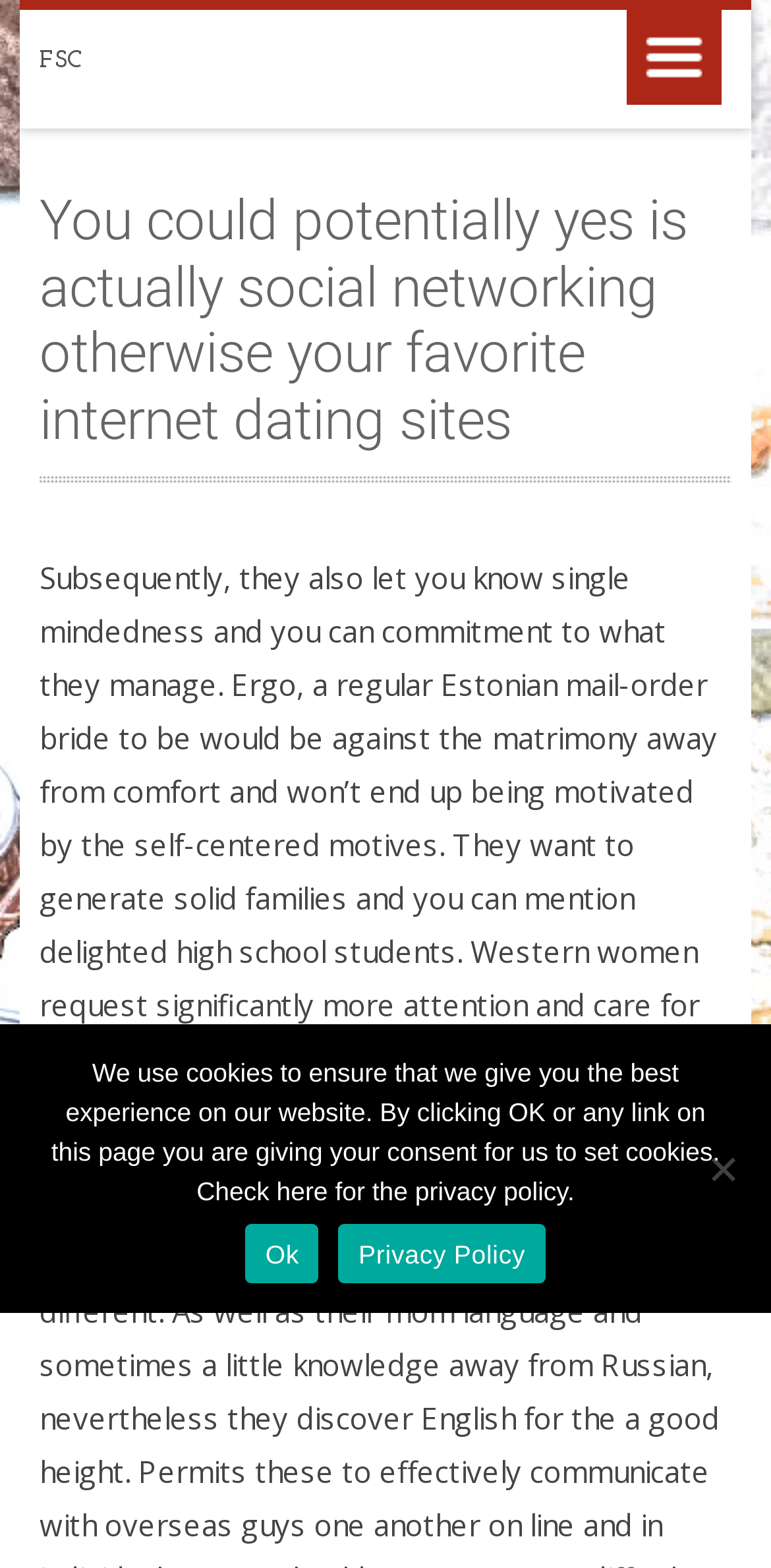Using the details in the image, give a detailed response to the question below:
What is the tone of the webpage?

The tone of the webpage appears to be informative, as it provides descriptive text about Estonian mail-order brides and their characteristics, without expressing a personal opinion or emotion.